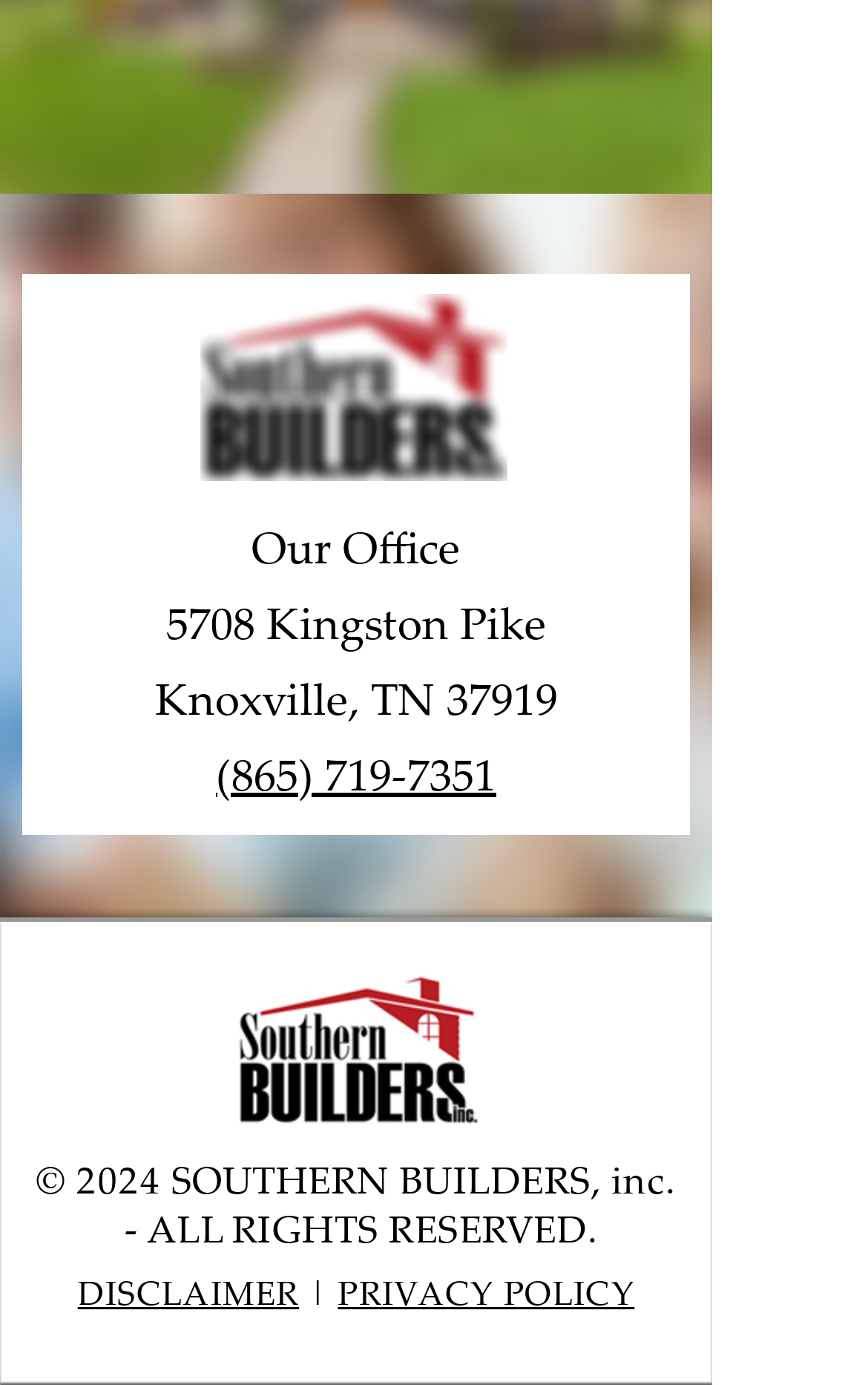Answer the following query concisely with a single word or phrase:
How many links are there at the bottom of the webpage?

3